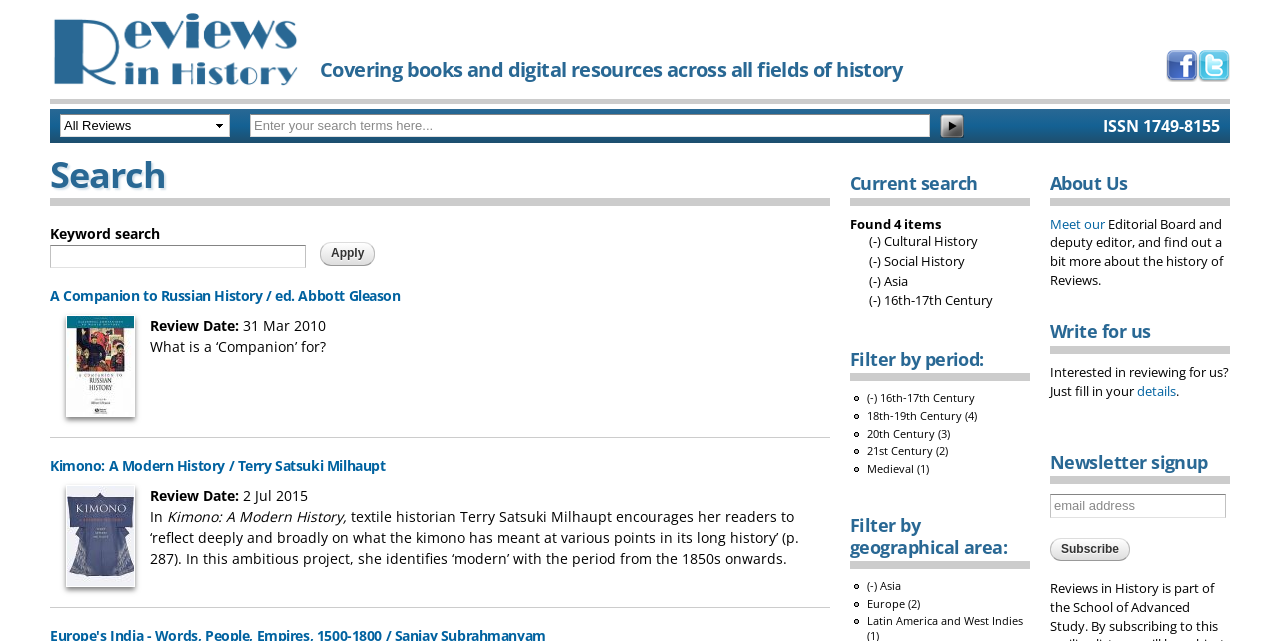What is the name of the editor of this journal?
Refer to the screenshot and deliver a thorough answer to the question presented.

I found the name of the editor by looking at the link element 'A Companion to Russian History / ed. Abbott Gleason' which suggests that Abbott Gleason is the editor of the journal.